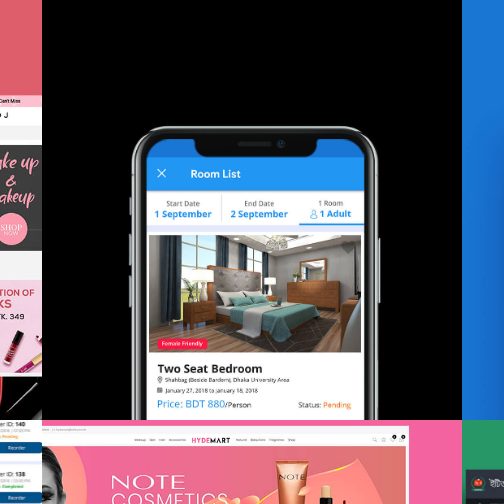What is the pricing information?
Examine the image and provide an in-depth answer to the question.

The pricing information is listed below the room image, which states 'BDT 880/Person', suggesting an affordable choice for travelers. This information is provided to help users make informed decisions about their accommodation options.